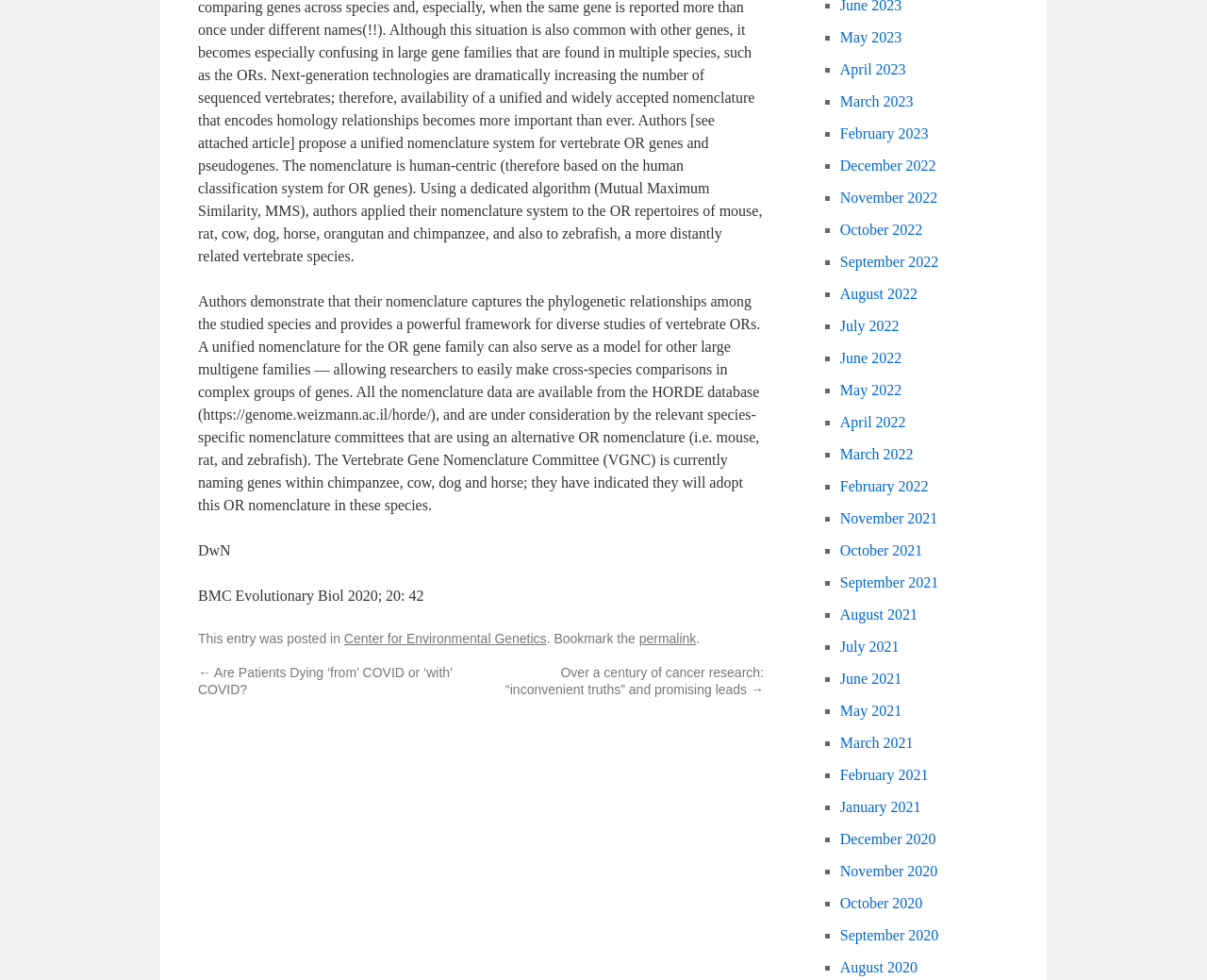Identify the coordinates of the bounding box for the element that must be clicked to accomplish the instruction: "View the article 'Are Patients Dying ‘from’ COVID or ‘with’ COVID?'".

[0.164, 0.679, 0.375, 0.712]